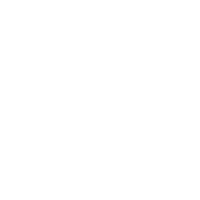Refer to the screenshot and give an in-depth answer to this question: What is the primary focus of Layne of Idaho's services?

The caption highlights that Layne of Idaho's logo signifies their commitment to providing reliable water pump services, which is a vital aspect for farmers depending on effective irrigation systems.